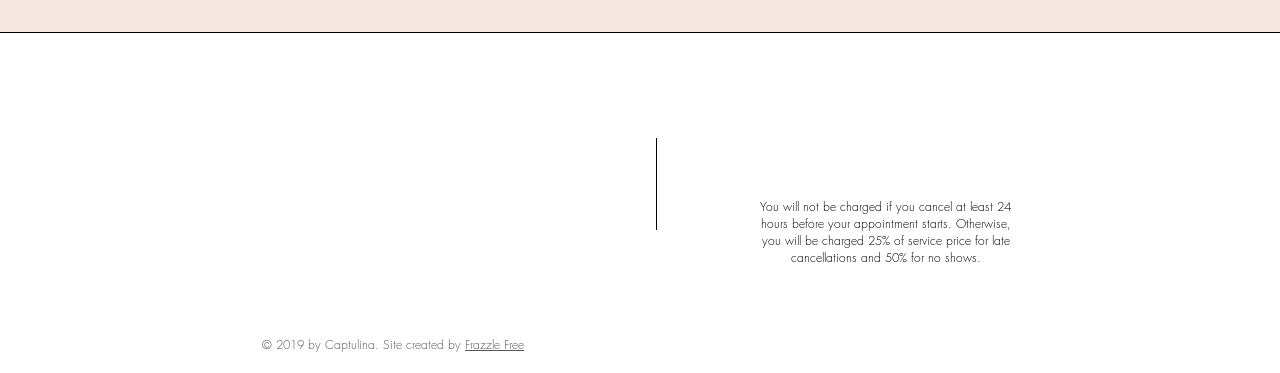Provide a short answer to the following question with just one word or phrase: What percentage of service price is charged for late cancellations?

25%